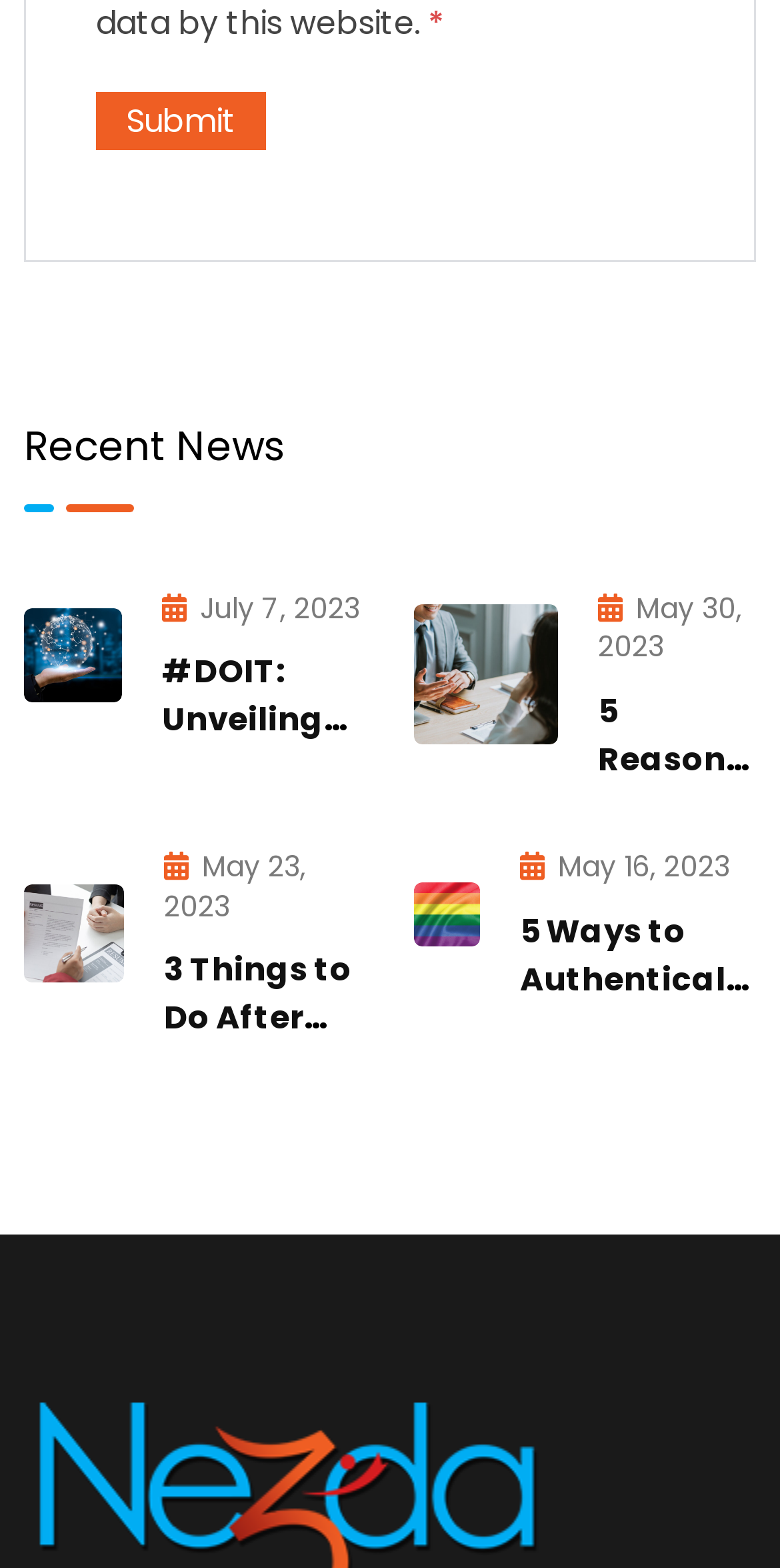Identify the bounding box coordinates for the element you need to click to achieve the following task: "Create a new user account". The coordinates must be four float values ranging from 0 to 1, formatted as [left, top, right, bottom].

None